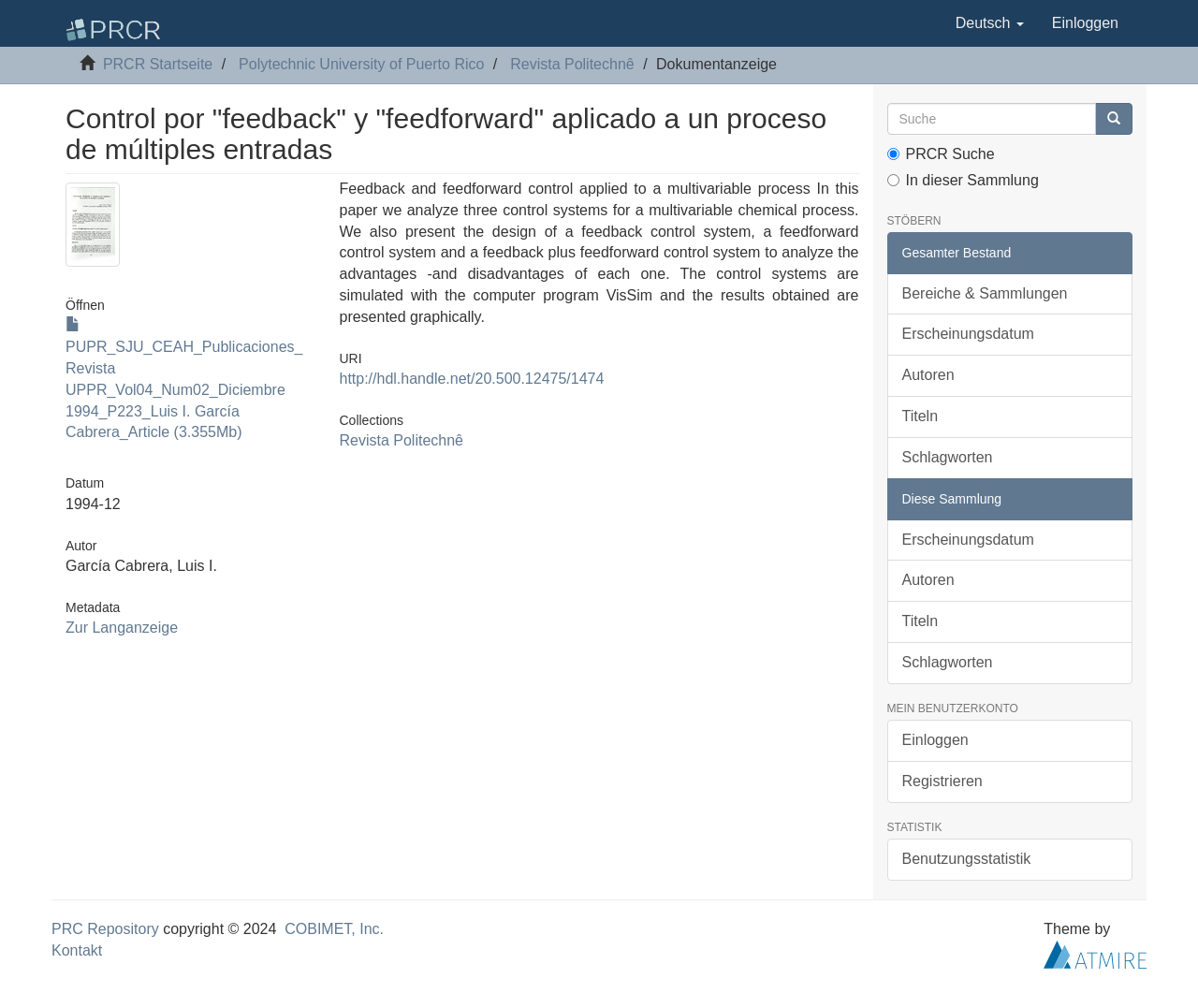What is the publication date of the article?
Can you offer a detailed and complete answer to this question?

The publication date of the article can be found in the static text element with the text '1994-12' which is located under the 'Datum' heading.